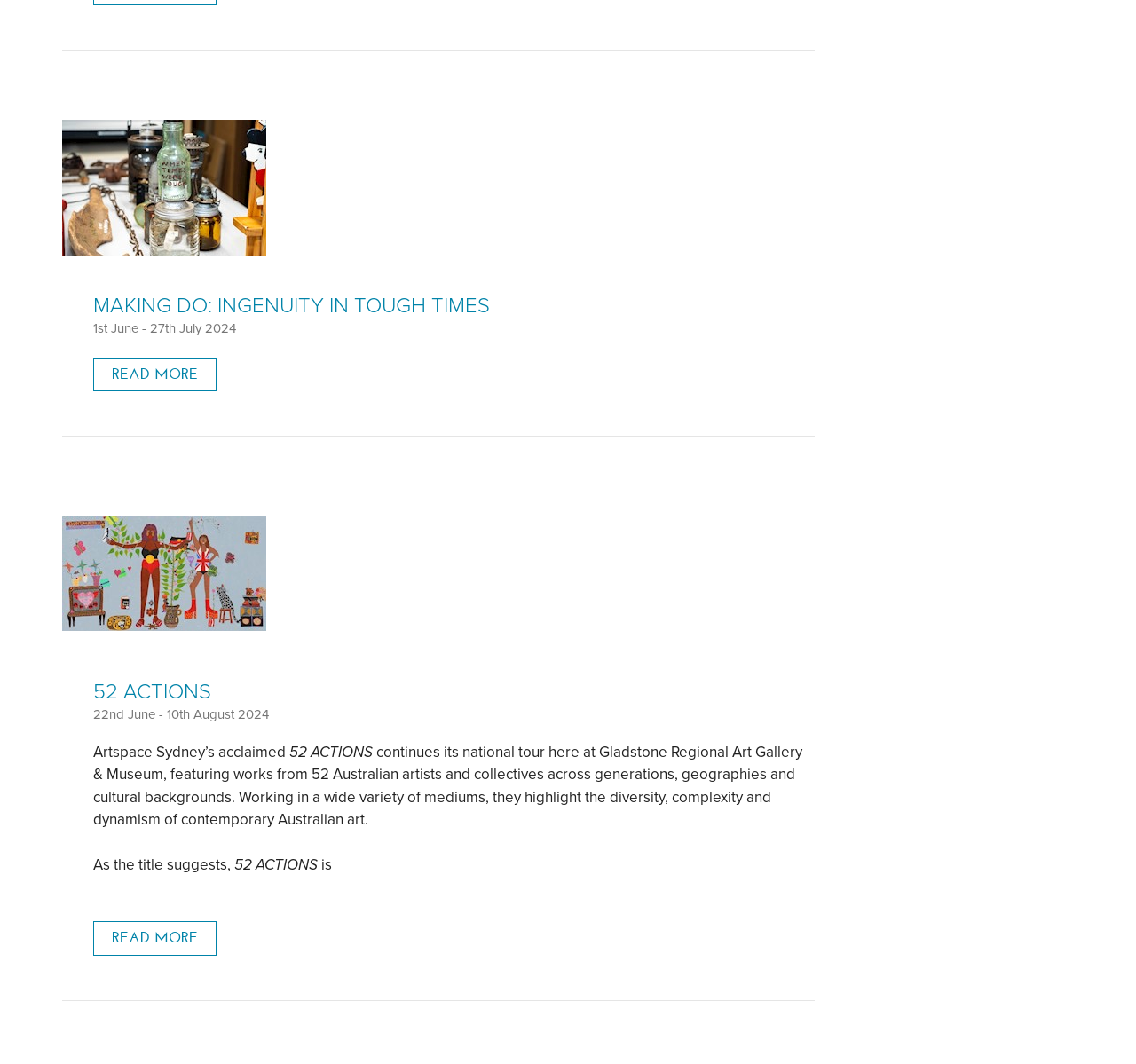Specify the bounding box coordinates for the region that must be clicked to perform the given instruction: "Read more about 52 ACTIONS".

[0.082, 0.638, 0.186, 0.662]